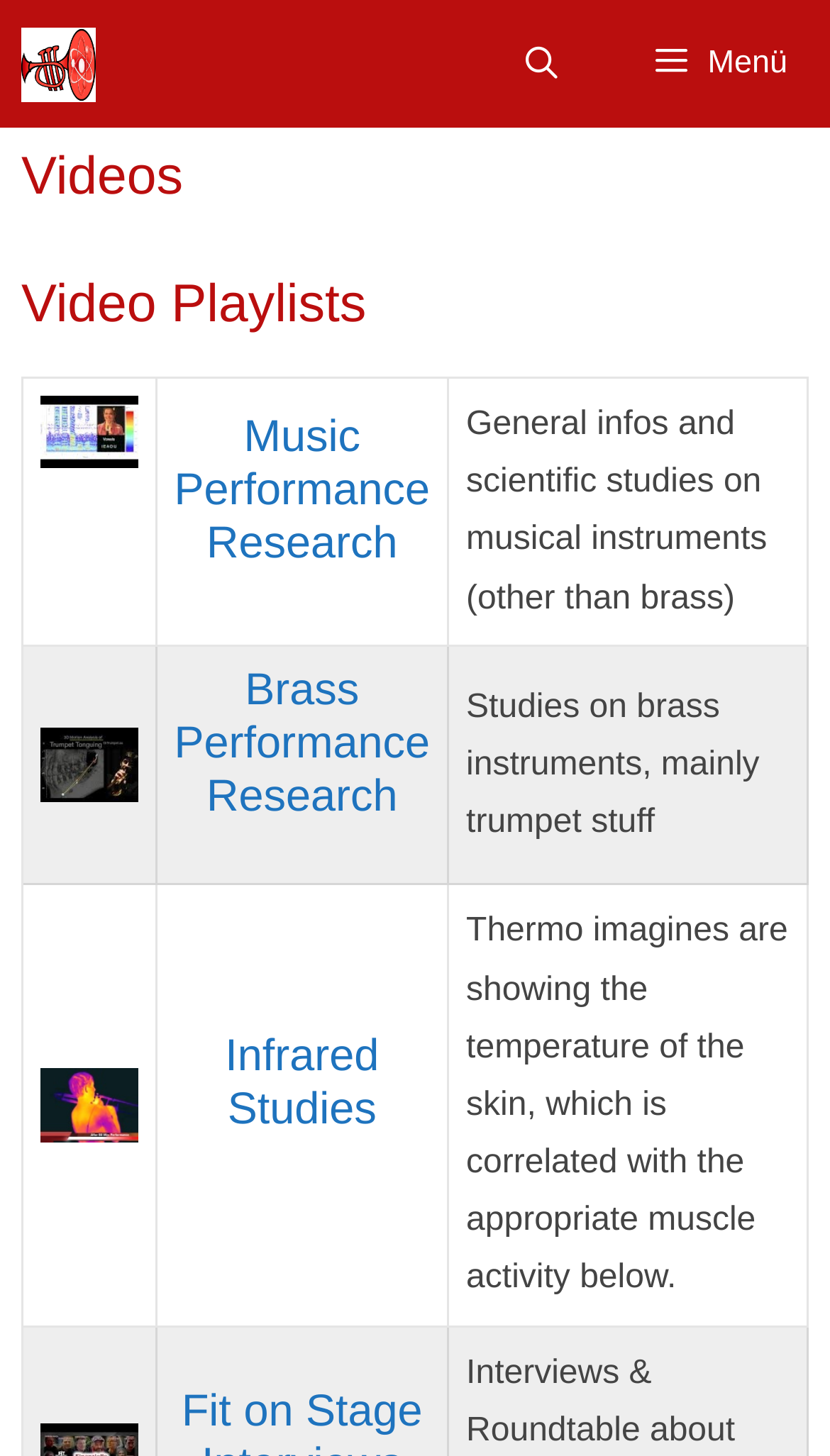Answer succinctly with a single word or phrase:
What is the name of the person associated with this webpage?

Matthias Bertsch